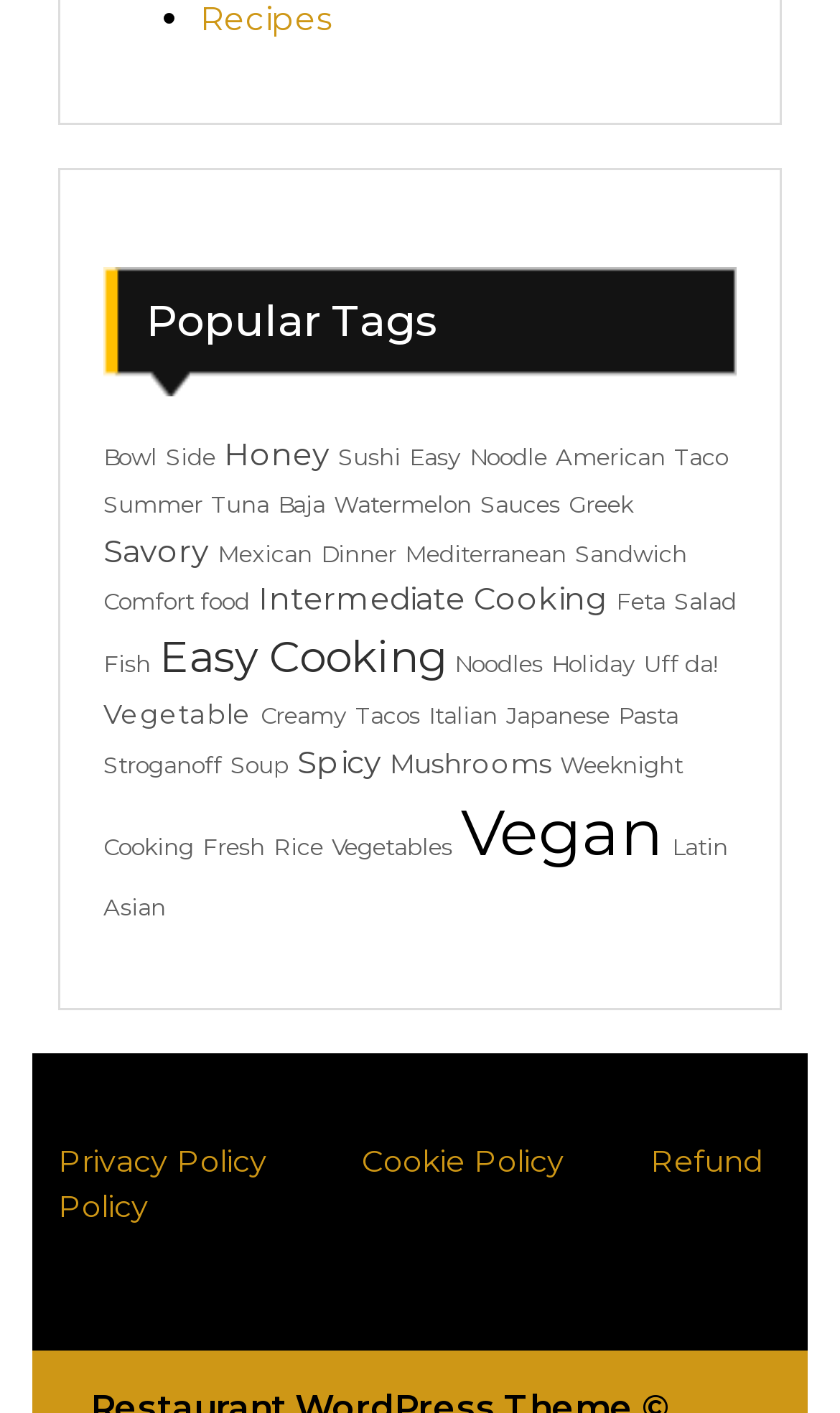Provide the bounding box coordinates for the specified HTML element described in this description: "Intermediate Cooking". The coordinates should be four float numbers ranging from 0 to 1, in the format [left, top, right, bottom].

[0.308, 0.411, 0.723, 0.438]